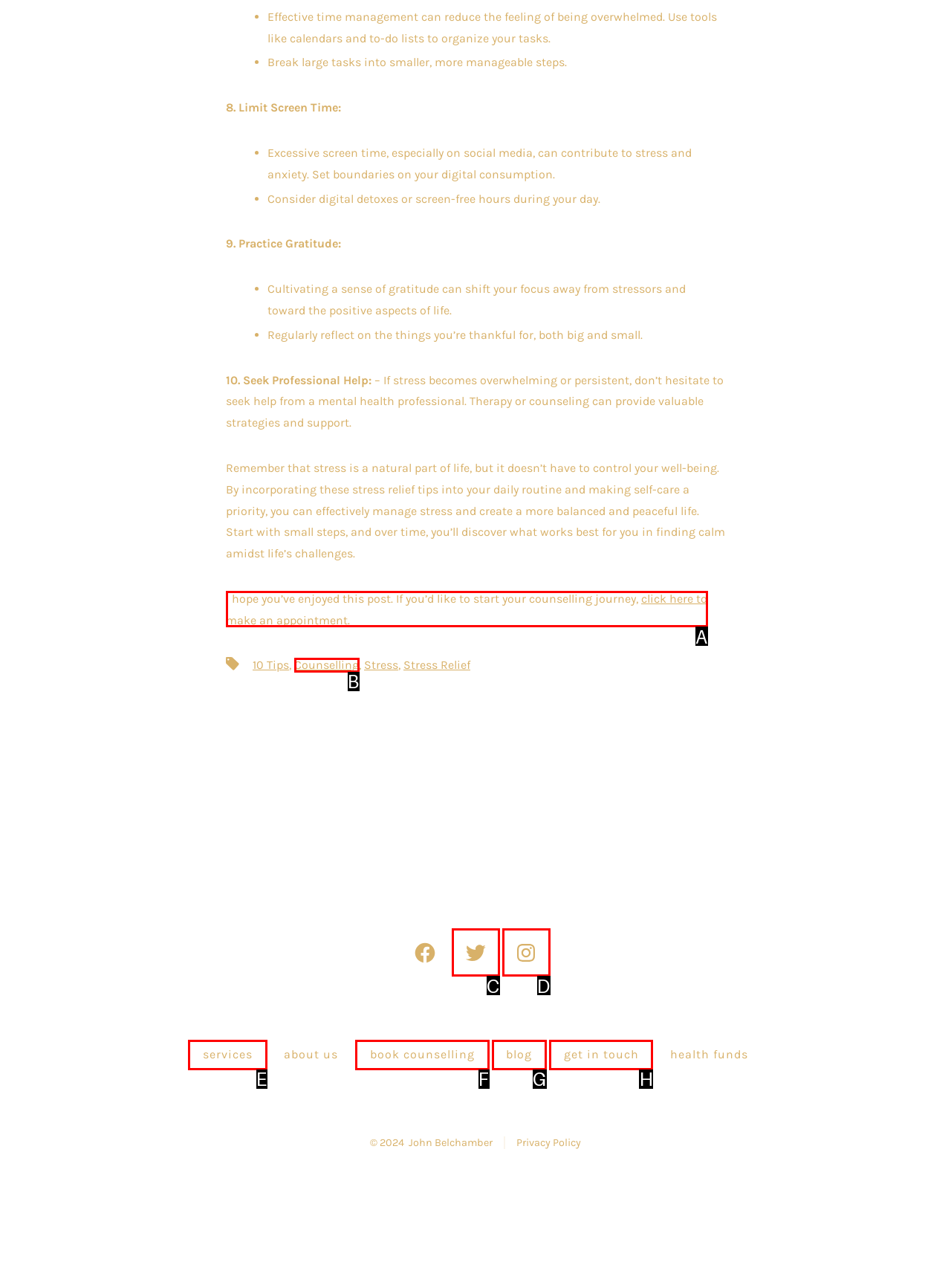Indicate which HTML element you need to click to complete the task: View the article posted on July 31, 2022. Provide the letter of the selected option directly.

None